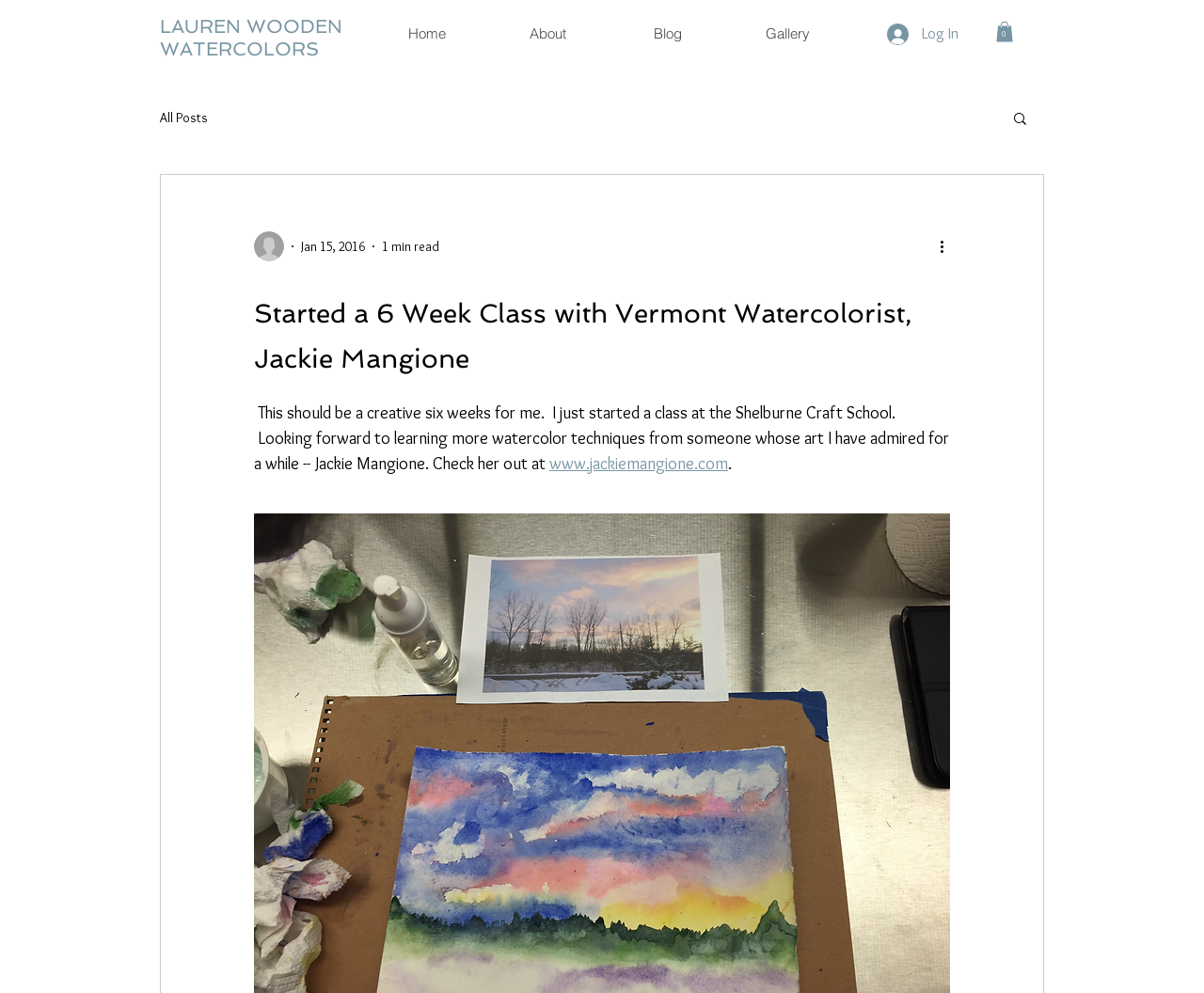Identify the bounding box coordinates for the element that needs to be clicked to fulfill this instruction: "Log in to the website". Provide the coordinates in the format of four float numbers between 0 and 1: [left, top, right, bottom].

[0.726, 0.018, 0.807, 0.051]